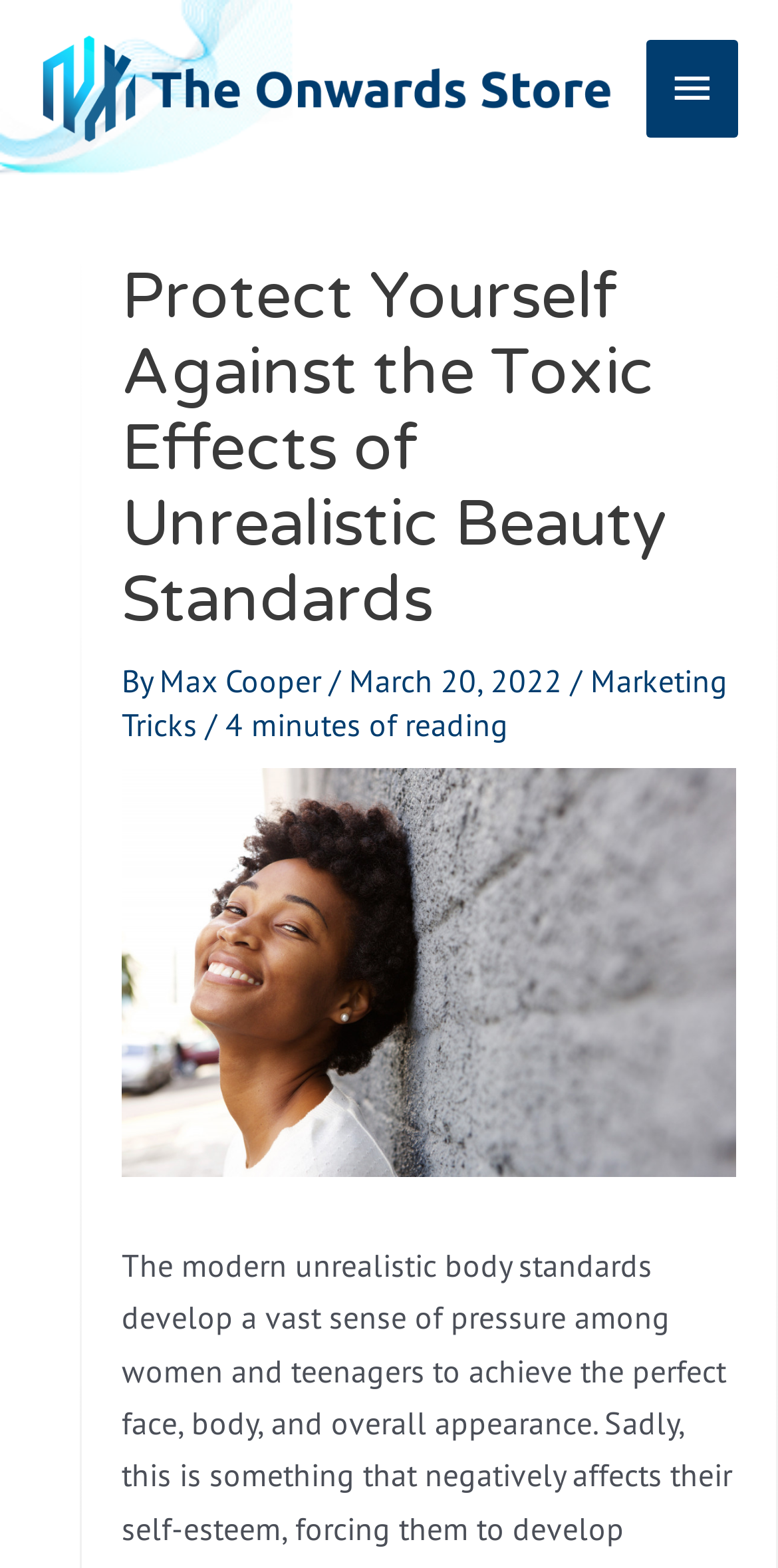What is the logo of the website?
We need a detailed and meticulous answer to the question.

I found the logo by looking at the top-left corner of the webpage, where I saw an image with the text 'theonwardstore.com logo'.